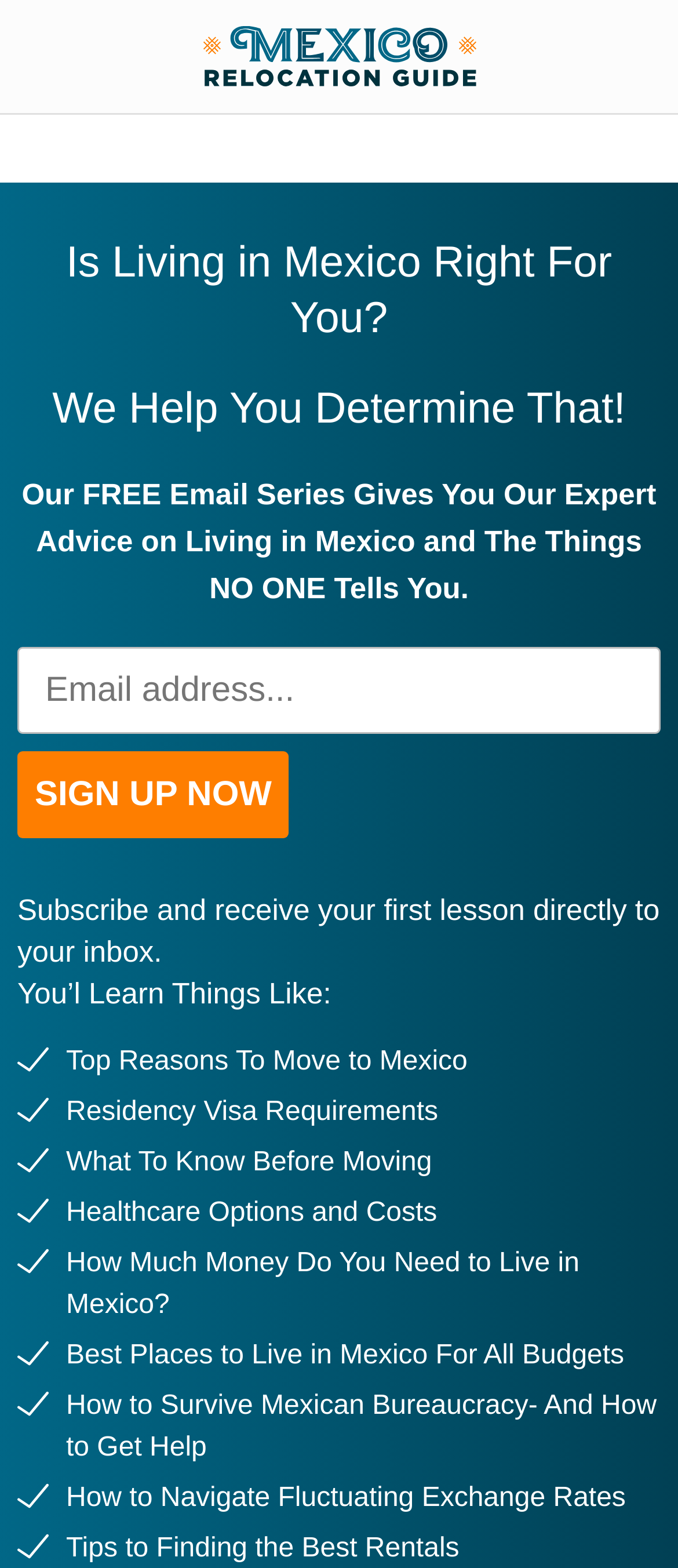What is required to sign up for the email series?
Answer with a single word or short phrase according to what you see in the image.

Email Address